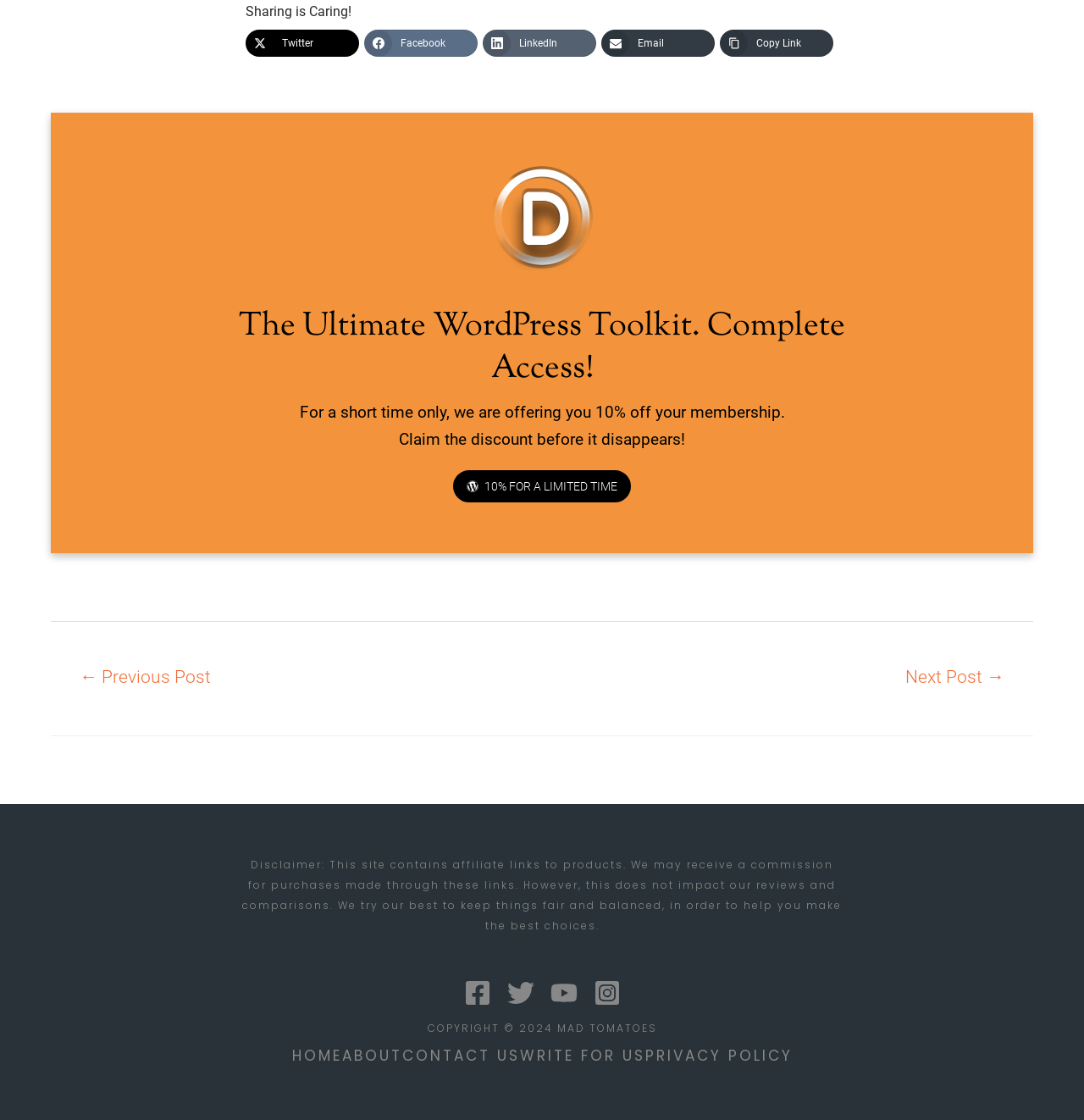Find the bounding box coordinates of the element to click in order to complete the given instruction: "Learn more about Divi Visual Page Builder."

[0.453, 0.221, 0.547, 0.239]